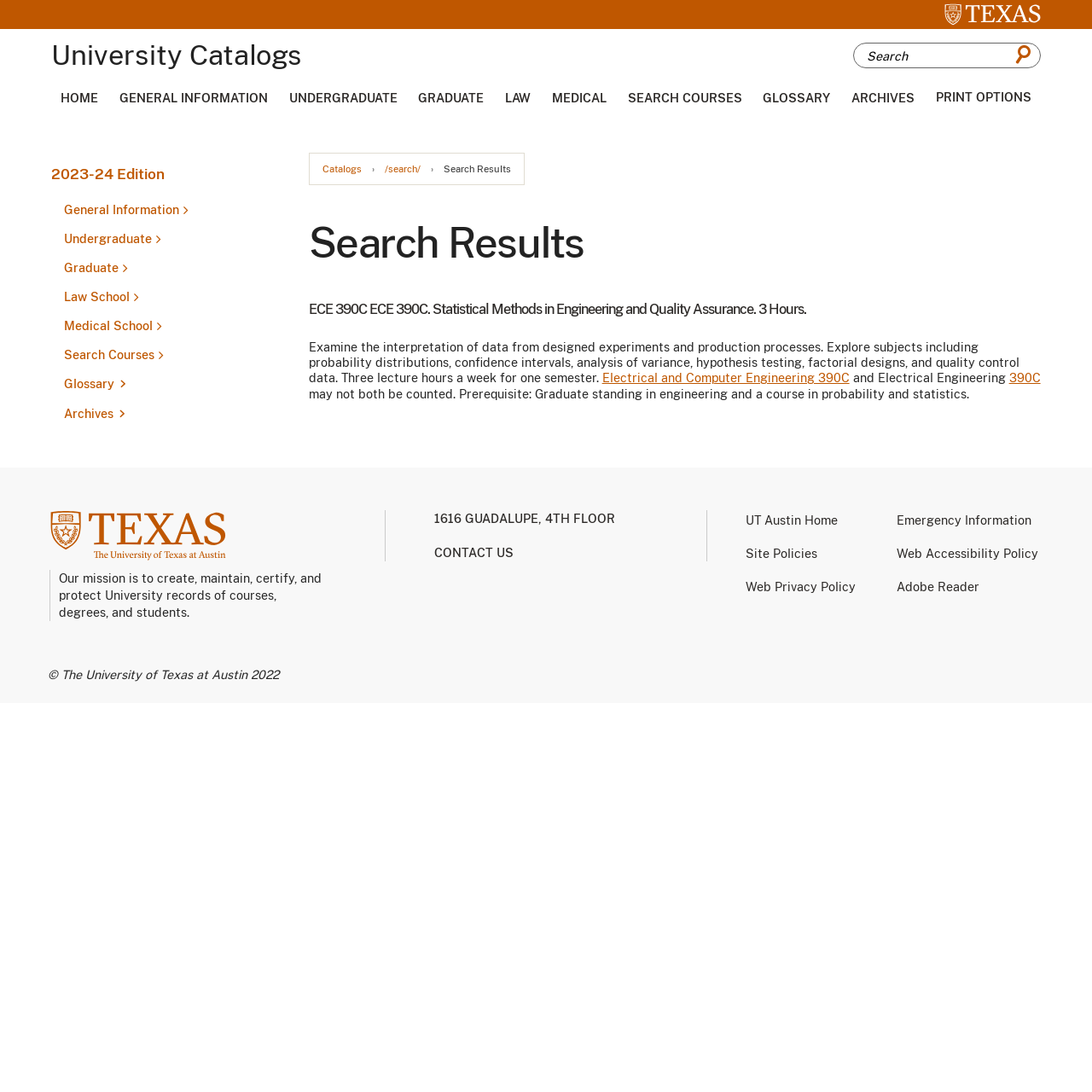Can you show the bounding box coordinates of the region to click on to complete the task described in the instruction: "View ECE 390C course details"?

[0.283, 0.268, 0.953, 0.299]